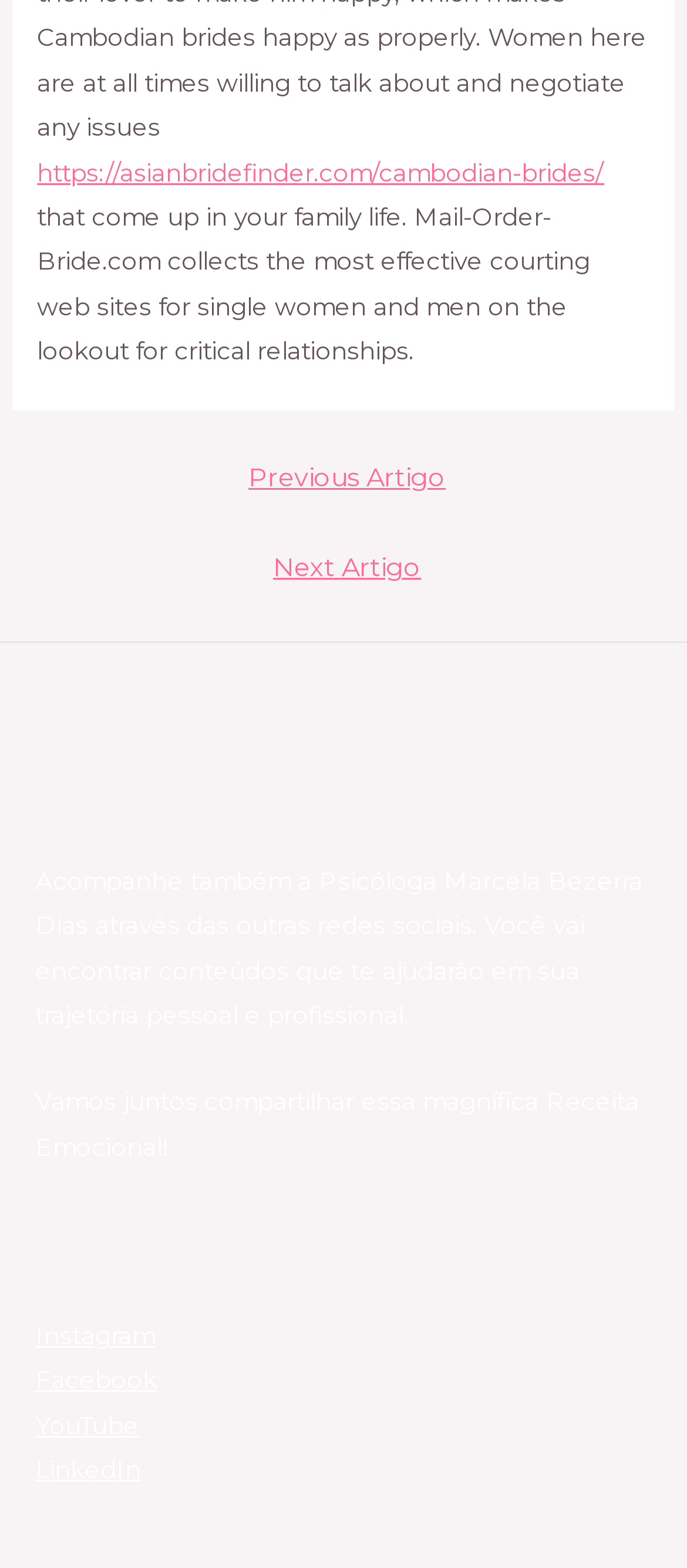Please respond in a single word or phrase: 
What is the topic of the article mentioned in the navigation section?

Artigos